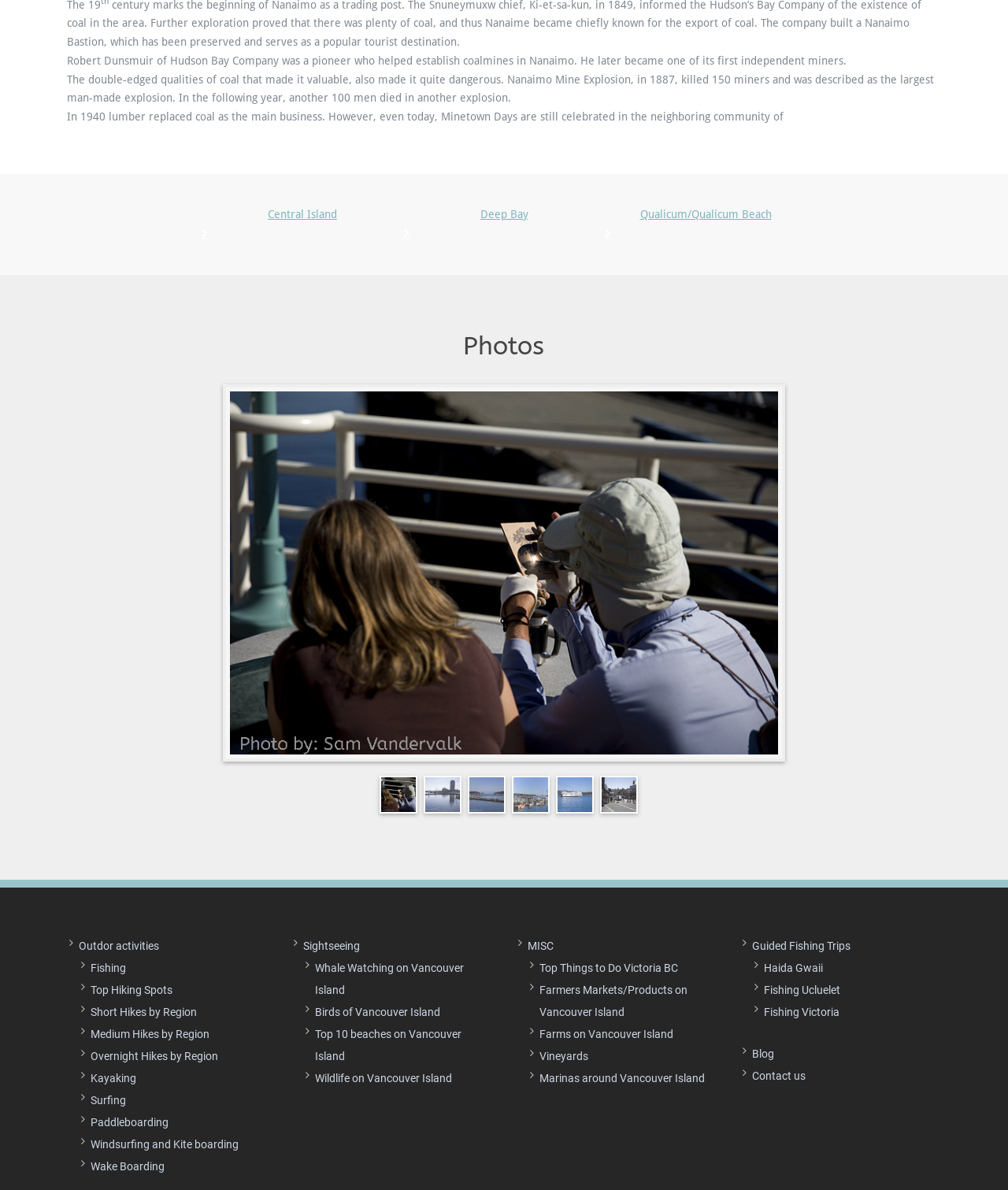Answer the question in a single word or phrase:
What is Robert Dunsmuir known for?

Pioneer who helped establish coalmines